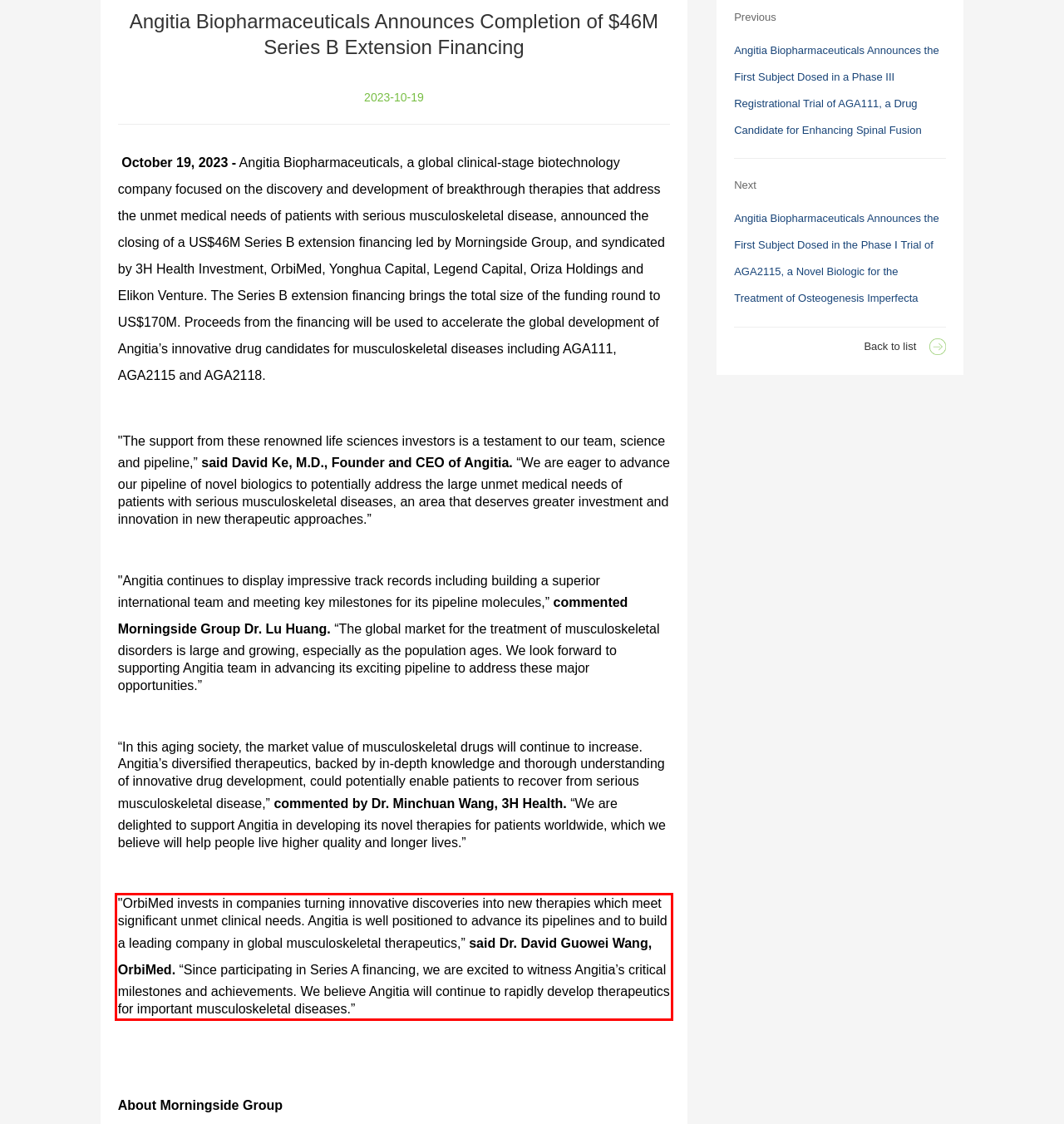Within the screenshot of a webpage, identify the red bounding box and perform OCR to capture the text content it contains.

"OrbiMed invests in companies turning innovative discoveries into new therapies which meet significant unmet clinical needs. Angitia is well positioned to advance its pipelines and to build a leading company in global musculoskeletal therapeutics,” said Dr. David Guowei Wang, OrbiMed. “Since participating in Series A financing, we are excited to witness Angitia’s critical milestones and achievements. We believe Angitia will continue to rapidly develop therapeutics for important musculoskeletal diseases.”